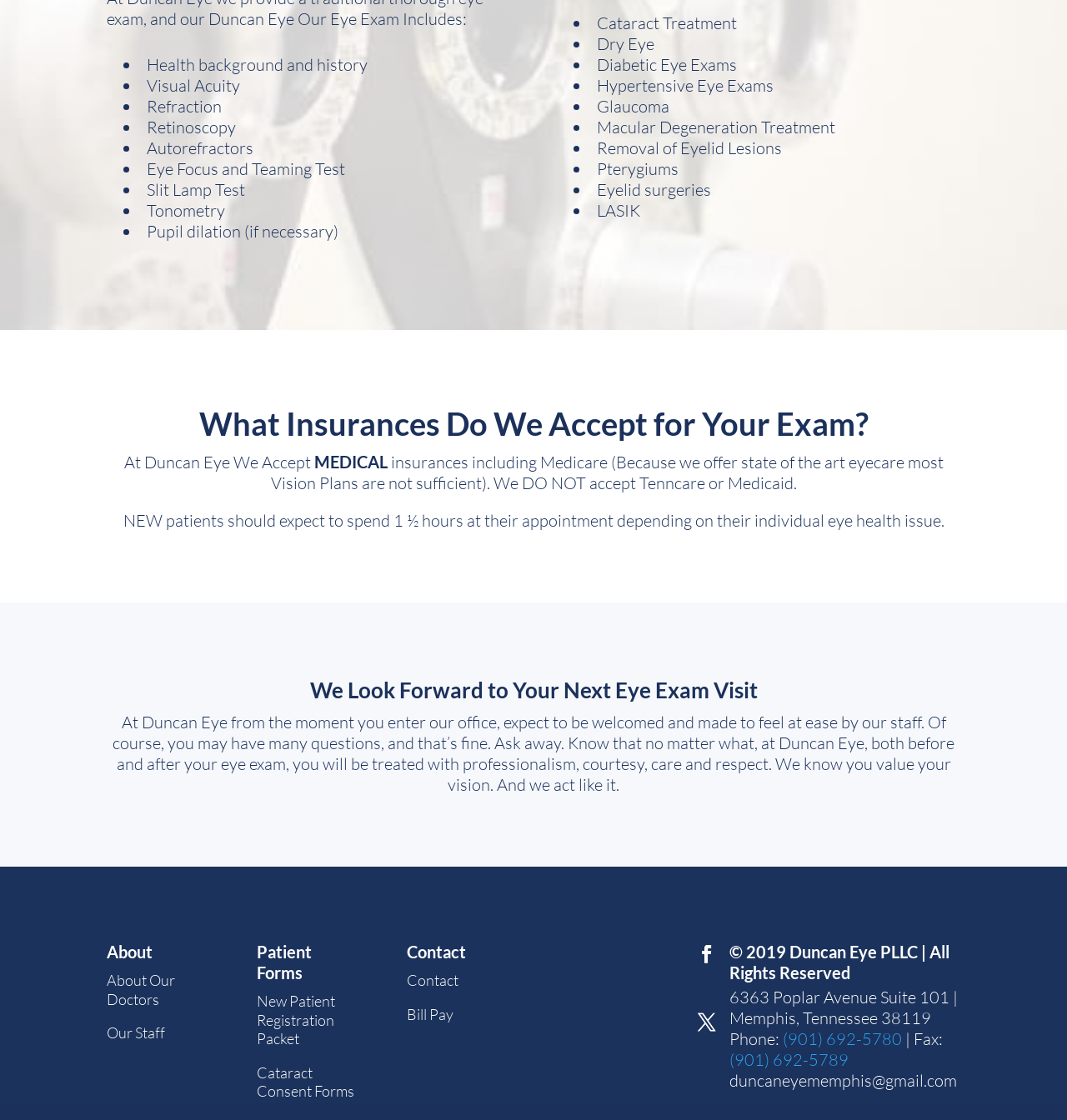How many links are there in the 'About' section?
Please provide an in-depth and detailed response to the question.

In the 'About' section, there are three links: 'About', 'About Our Doctors', and 'Our Staff', which are indicated by the link elements with OCR text 'About', 'About Our Doctors', and 'Our Staff' respectively.